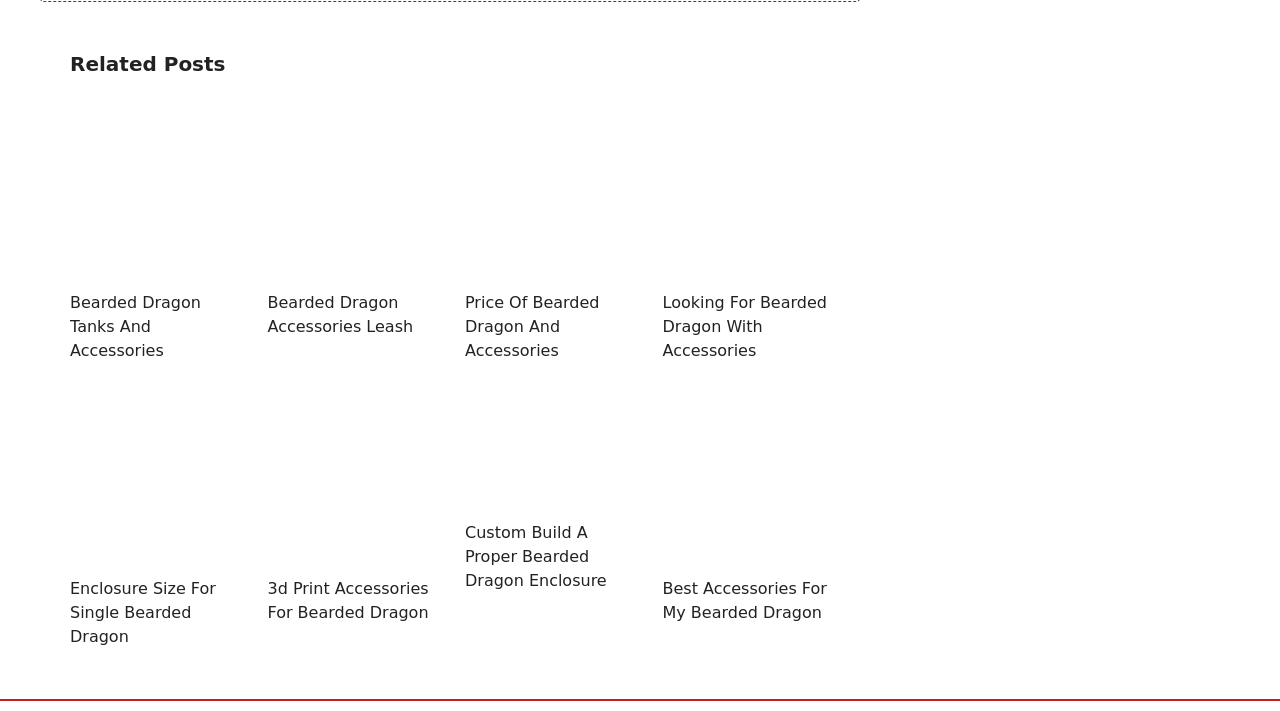Give a one-word or short phrase answer to the question: 
What is the main topic of this webpage?

Bearded Dragon